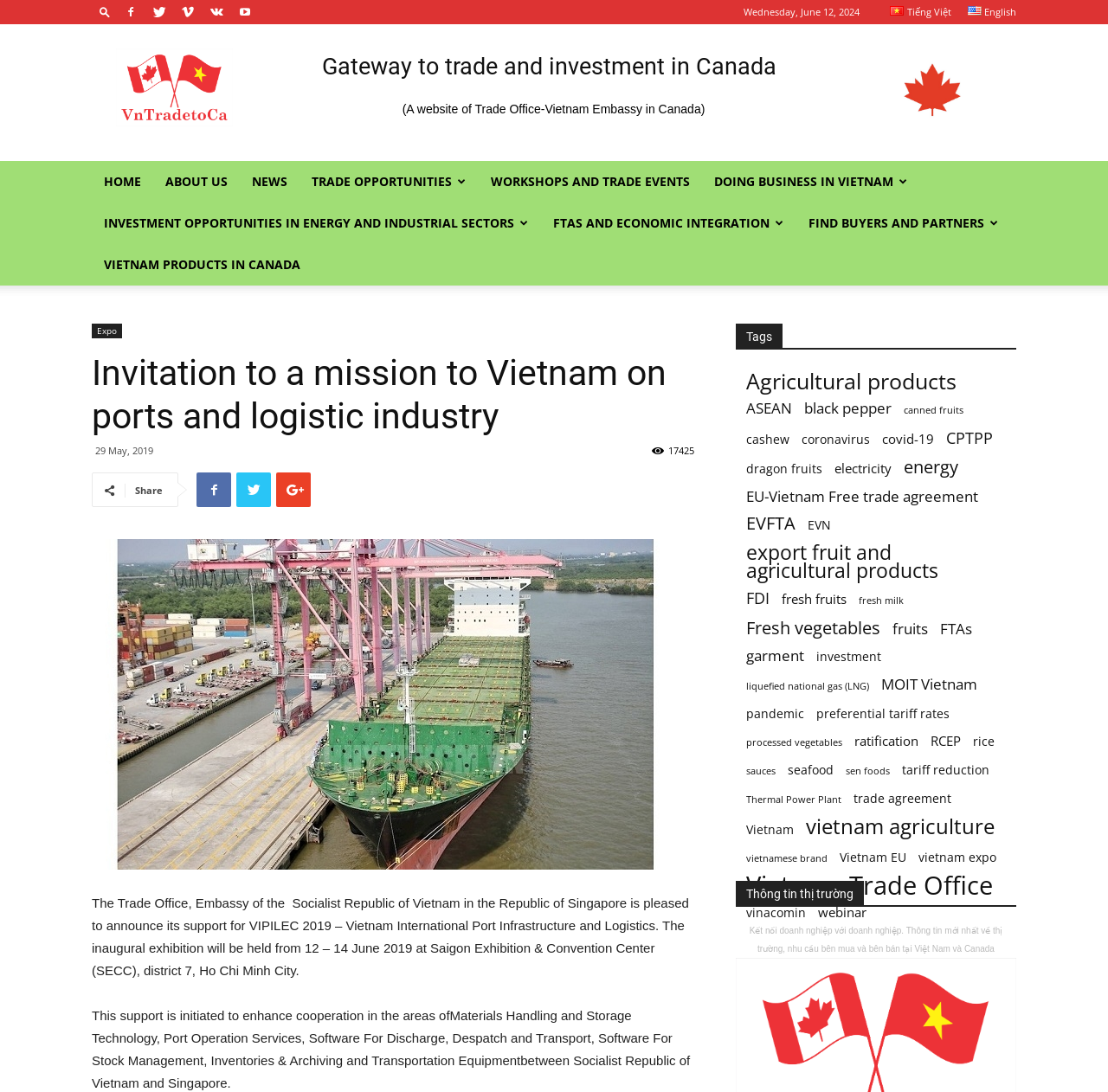Determine the bounding box coordinates of the region that needs to be clicked to achieve the task: "Read the 'Gateway to trade and investment in Canada' heading".

[0.291, 0.046, 0.701, 0.076]